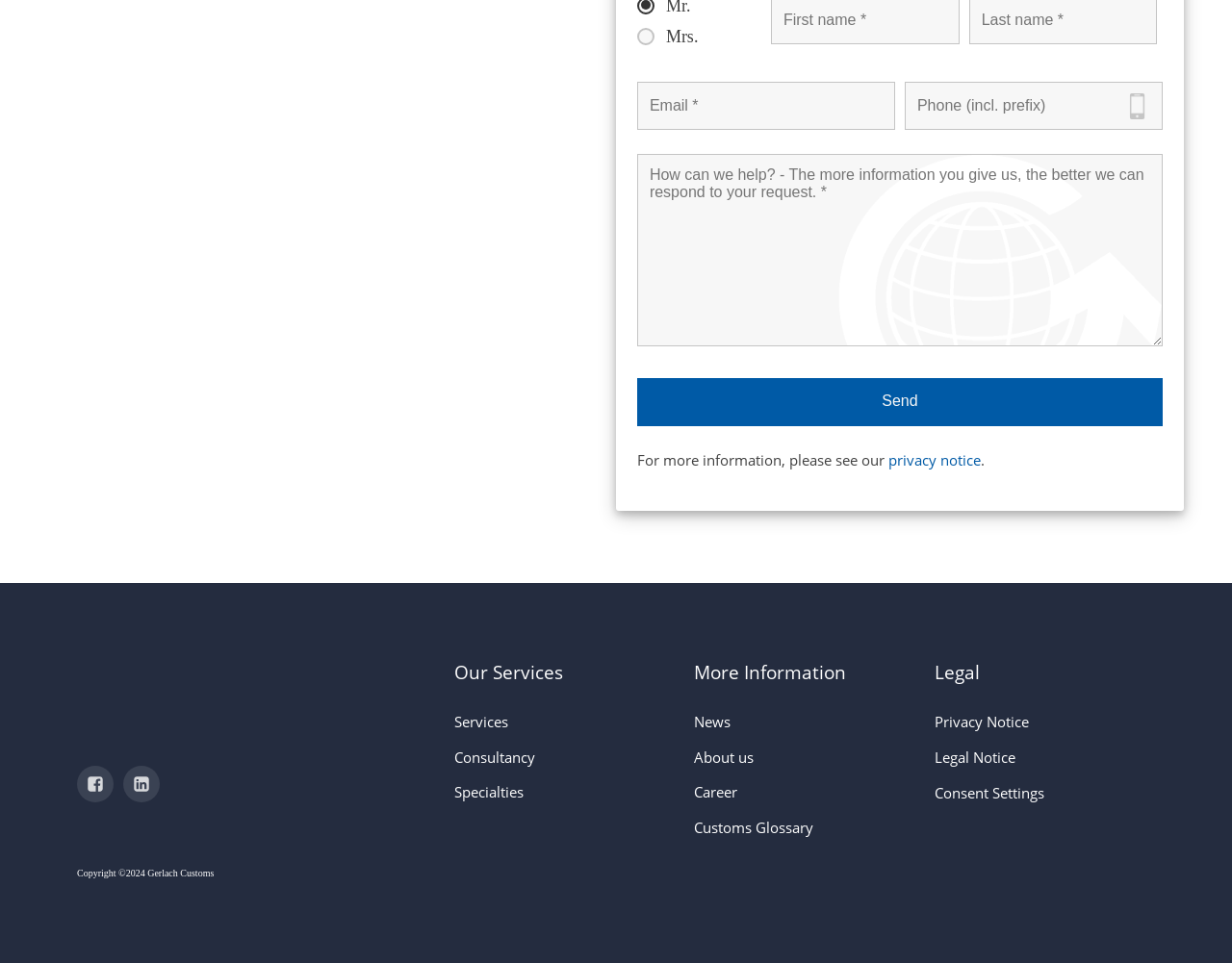Please provide the bounding box coordinates for the UI element as described: "Services". The coordinates must be four floats between 0 and 1, represented as [left, top, right, bottom].

[0.369, 0.731, 0.457, 0.768]